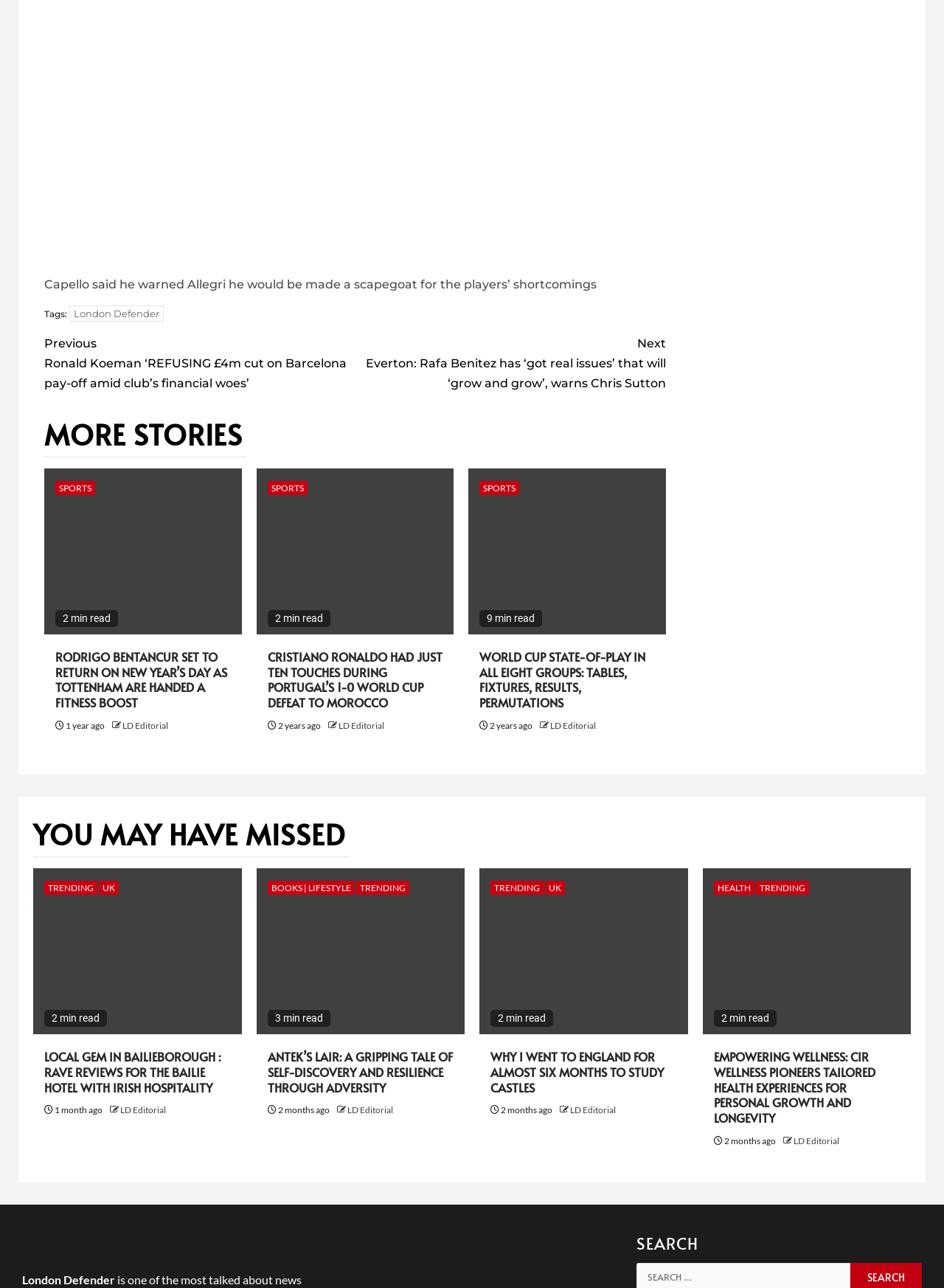Determine the bounding box coordinates in the format (top-left x, top-left y, bottom-right x, bottom-right y). Ensure all values are floating point numbers between 0 and 1. Identify the bounding box of the UI element described by: Books | Lifestyle

[0.283, 0.684, 0.375, 0.695]